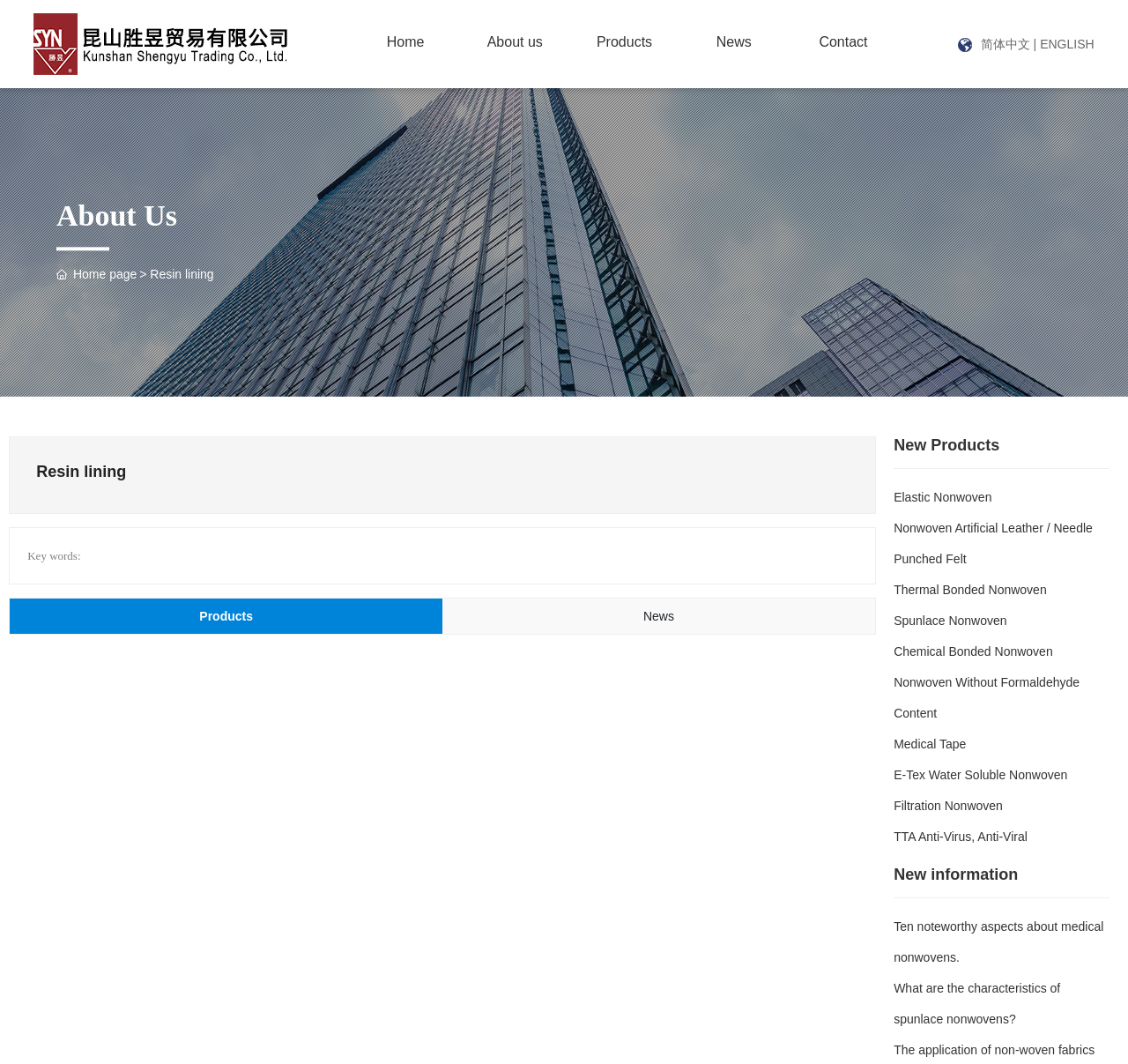Generate a comprehensive description of the webpage.

The webpage is about Resin lining and Non-woven fabric products from Kunshan Shengyu Trading Co., Ltd. At the top left, there is a logo image and a link "SYN". Next to it, there are five main navigation links: "Home", "About us", "Products", "News", and "Contact". 

On the top right, there is another logo image and language selection links for "简体中文" and "ENGLISH". 

Below the navigation links, there is a section with a heading "About Us" and a link "Home page" with a small image. Next to it, there is a text "Resin lining". 

The main content of the webpage is divided into two columns. The left column has a heading "Resin lining" and lists key words. The right column has two sections. The top section has a heading "New Products" and lists several links to different types of non-woven fabric products, including Elastic Nonwoven, Nonwoven Artificial Leather, Thermal Bonded Nonwoven, and more. The bottom section has a heading "New information" and lists several links to news articles, including "Ten noteworthy aspects about medical nonwovens" and "What are the characteristics of spunlace nonwovens?".